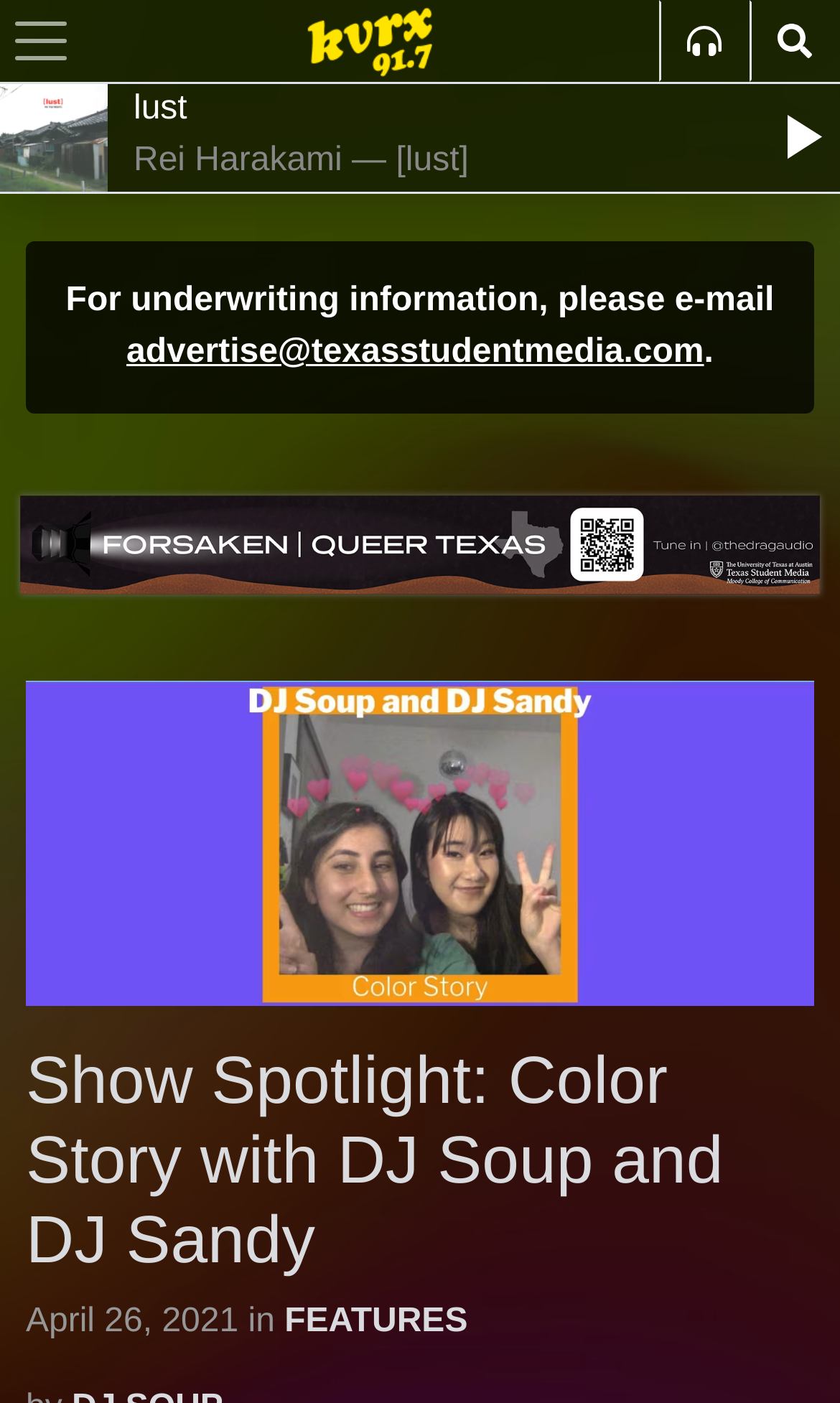What is the category of the show?
Look at the image and respond with a one-word or short-phrase answer.

FEATURES